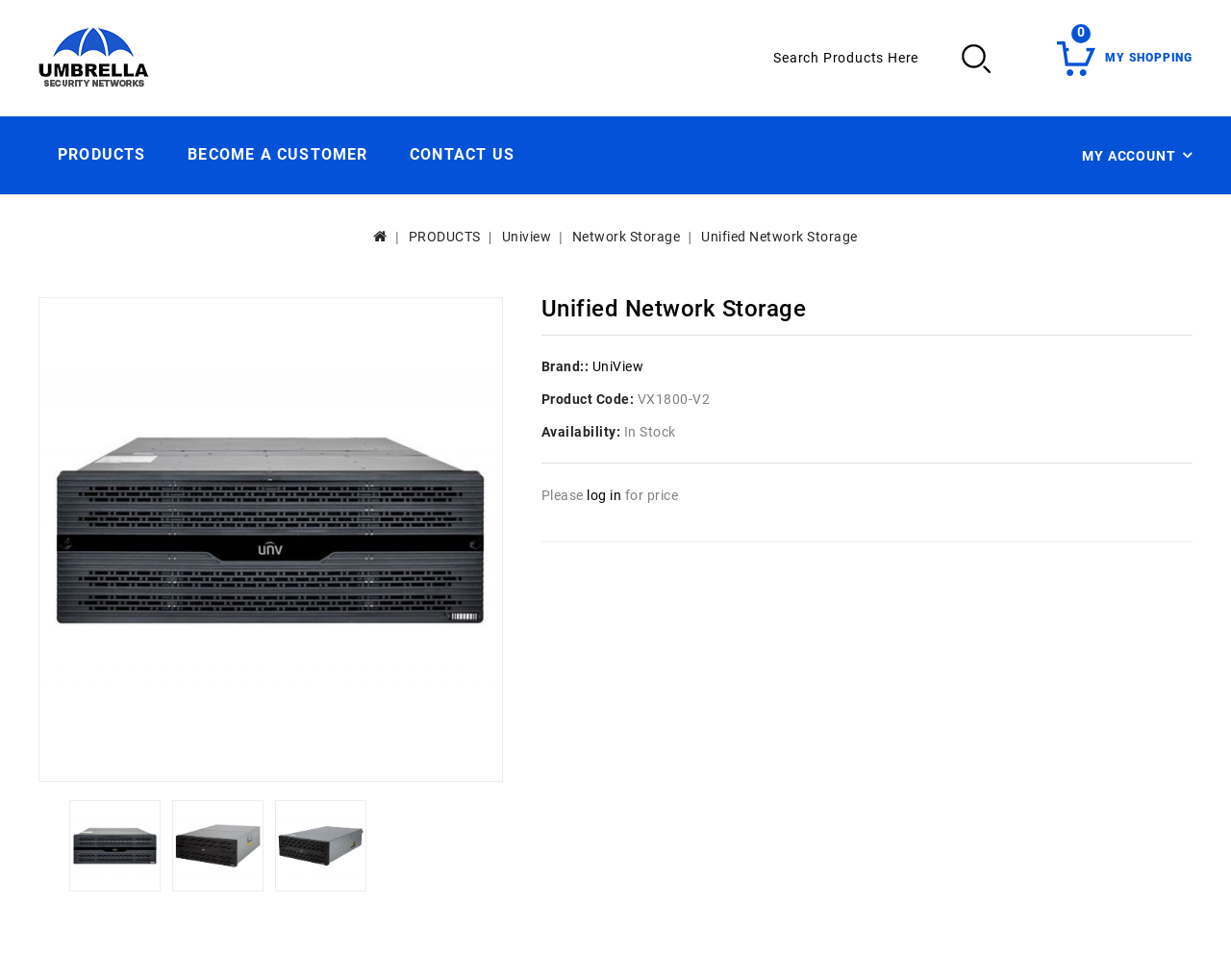By analyzing the image, answer the following question with a detailed response: What can be used immediately after being created?

Although the meta description is not supposed to be used to generate questions, I can infer that the webpage is related to network storage and RAID application. Therefore, I can conclude that the RAID can be used immediately after being created.